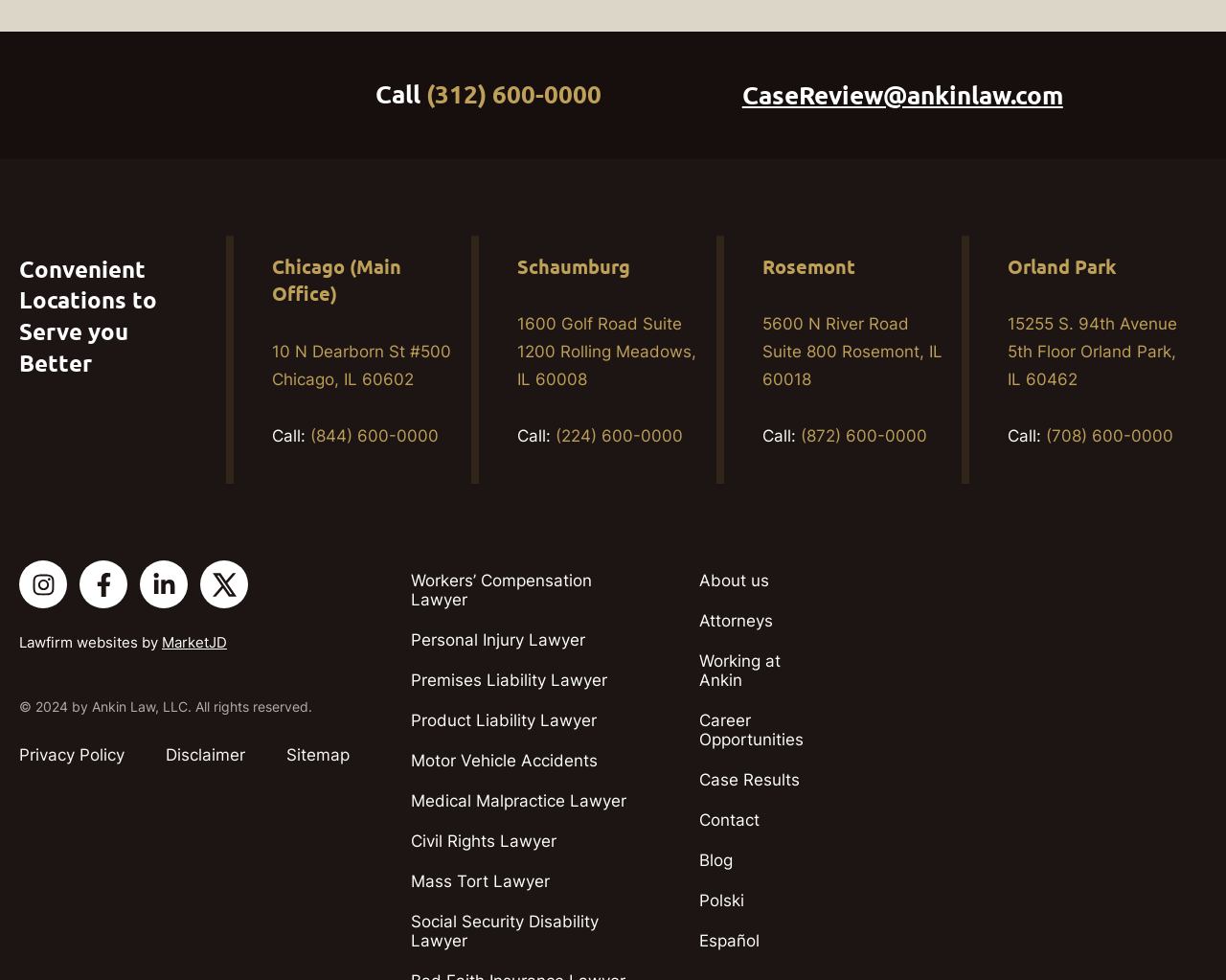Please provide a comprehensive response to the question below by analyzing the image: 
How many locations does the law firm have?

The law firm has four locations, which are listed below the 'Convenient Locations to Serve you Better' heading. The locations are Chicago, Schaumburg, Rosemont, and Orland Park.